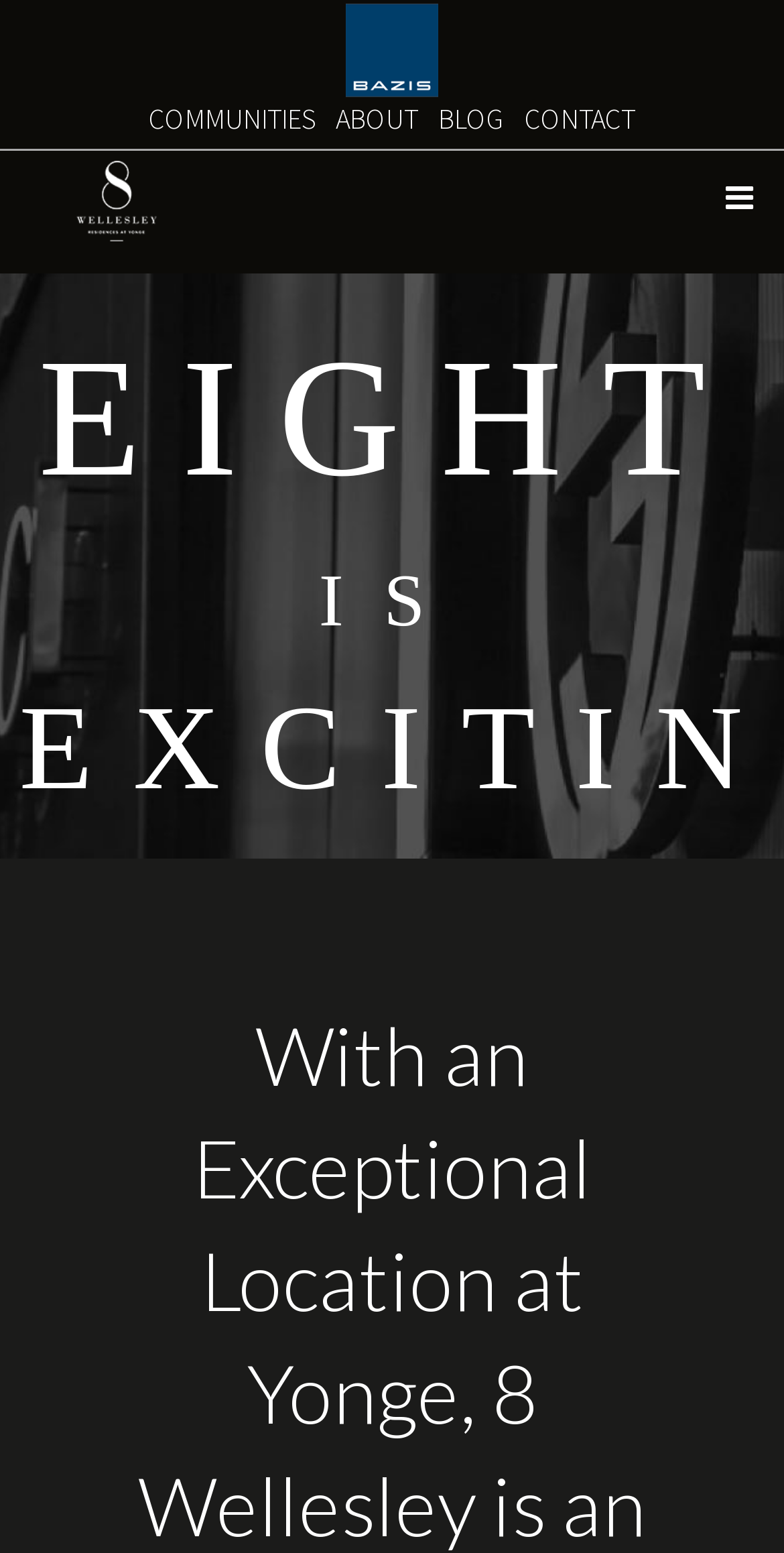What is the position of the 'CONTACT' link?
Answer the question with just one word or phrase using the image.

Top right